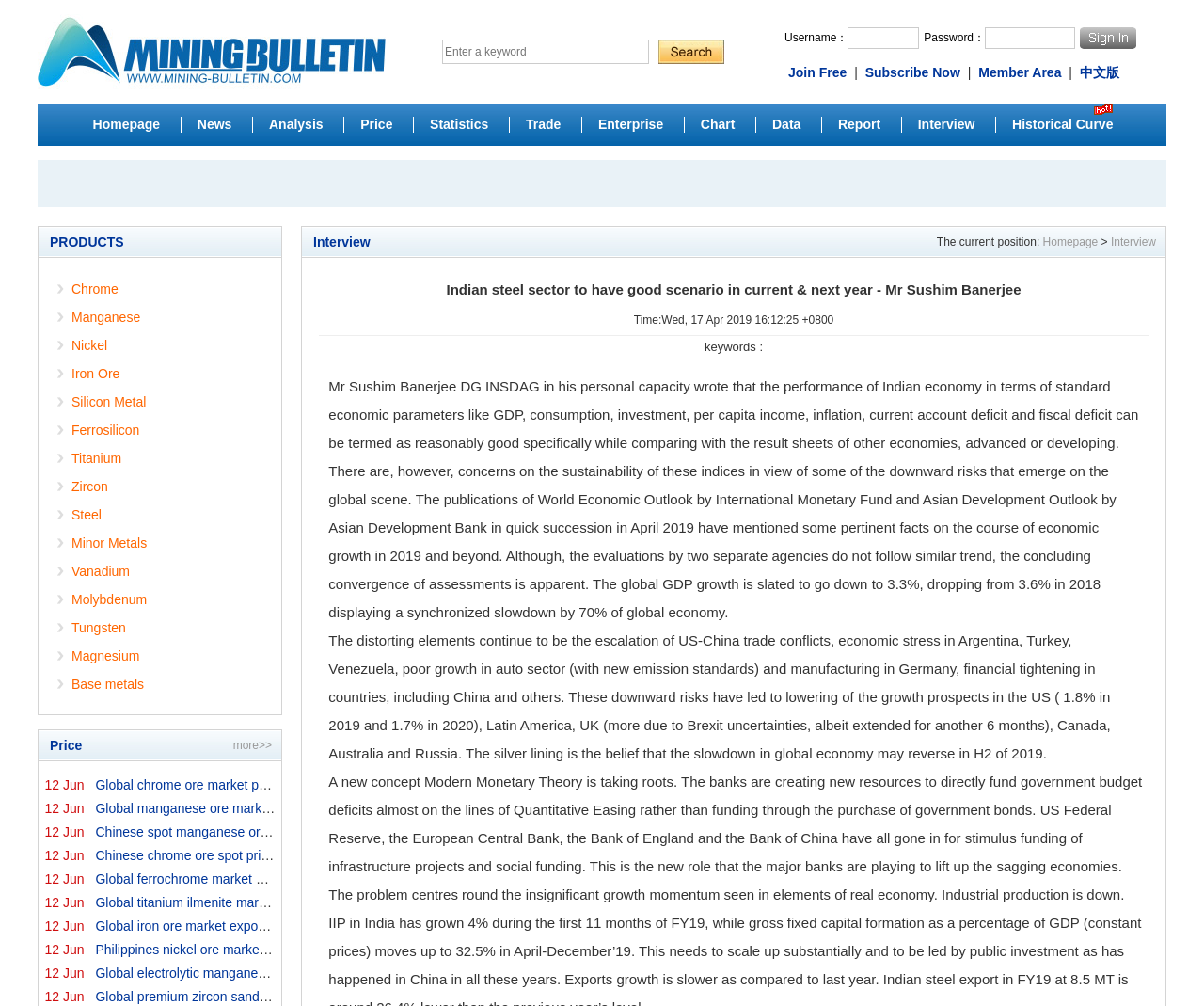What types of products are listed on the website?
Examine the screenshot and reply with a single word or phrase.

Chrome, Manganese, Nickel, Iron Ore, etc.